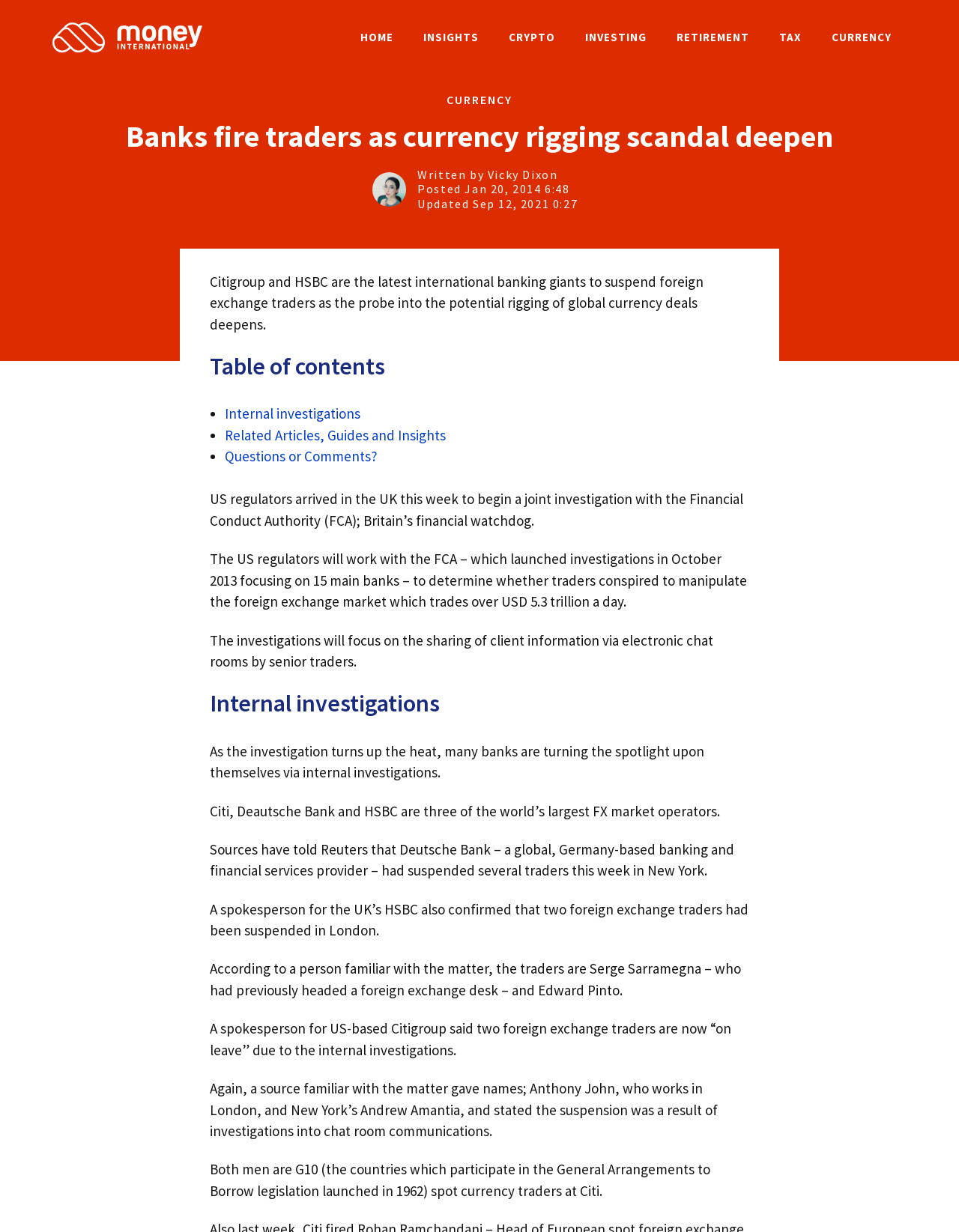How many links are in the navigation menu?
Provide an in-depth and detailed answer to the question.

The navigation menu is located at the top of the page and contains links to different sections of the website. By counting the links, we can see that there are 7 links in total, namely 'HOME', 'INSIGHTS', 'CRYPTO', 'INVESTING', 'RETIREMENT', 'TAX', and 'CURRENCY'.